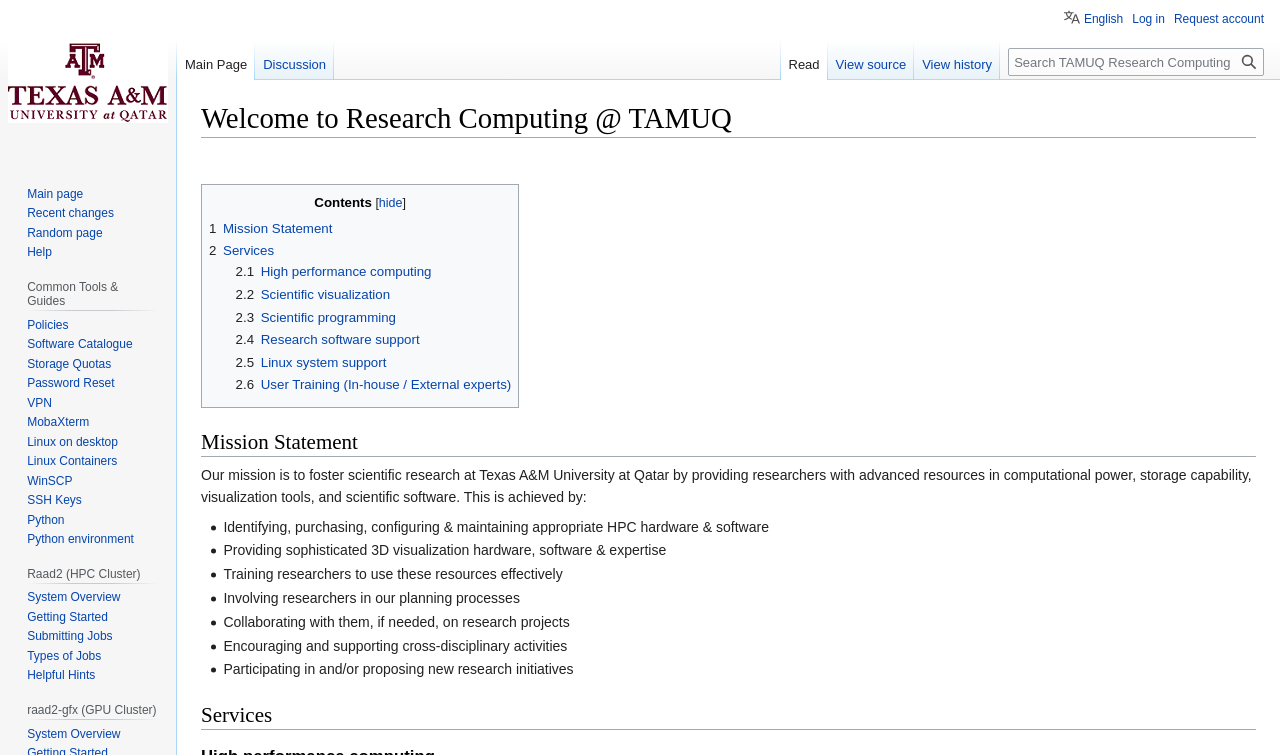Identify the coordinates of the bounding box for the element that must be clicked to accomplish the instruction: "Read about Mission Statement".

[0.157, 0.568, 0.981, 0.605]